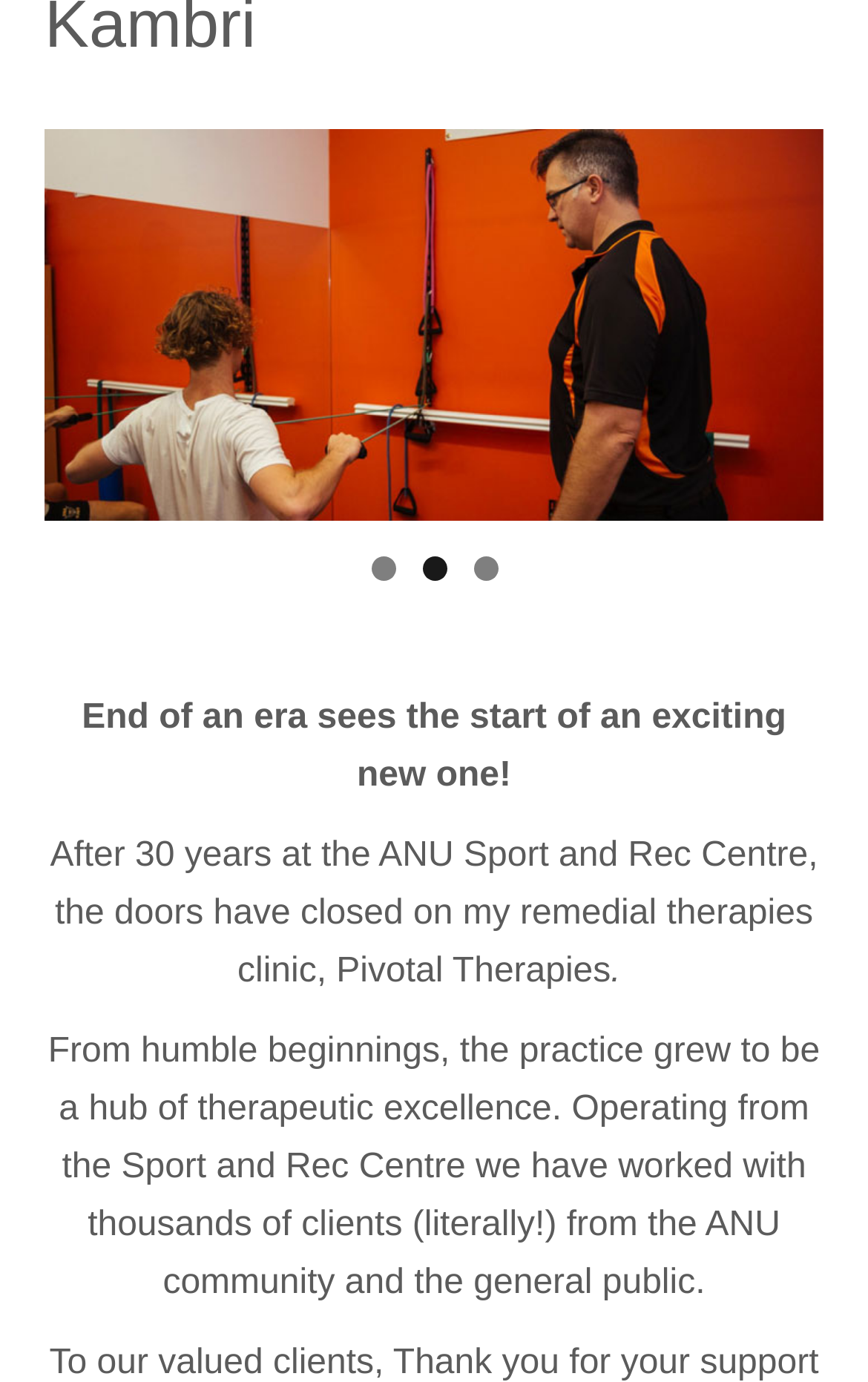Find the bounding box coordinates for the element described here: "3".

[0.545, 0.403, 0.573, 0.42]